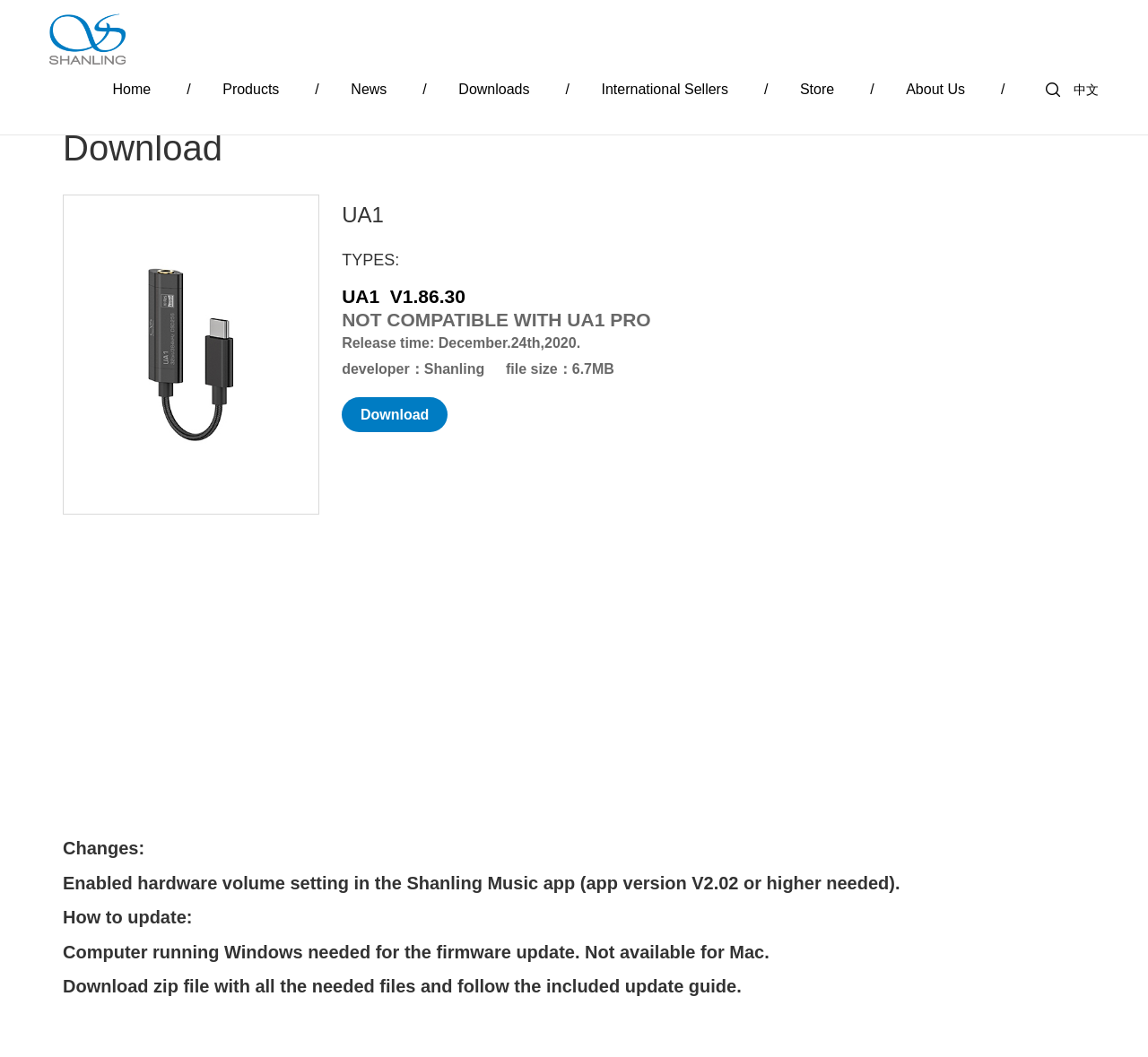Can you provide the bounding box coordinates for the element that should be clicked to implement the instruction: "Go to Home page"?

[0.067, 0.042, 0.163, 0.127]